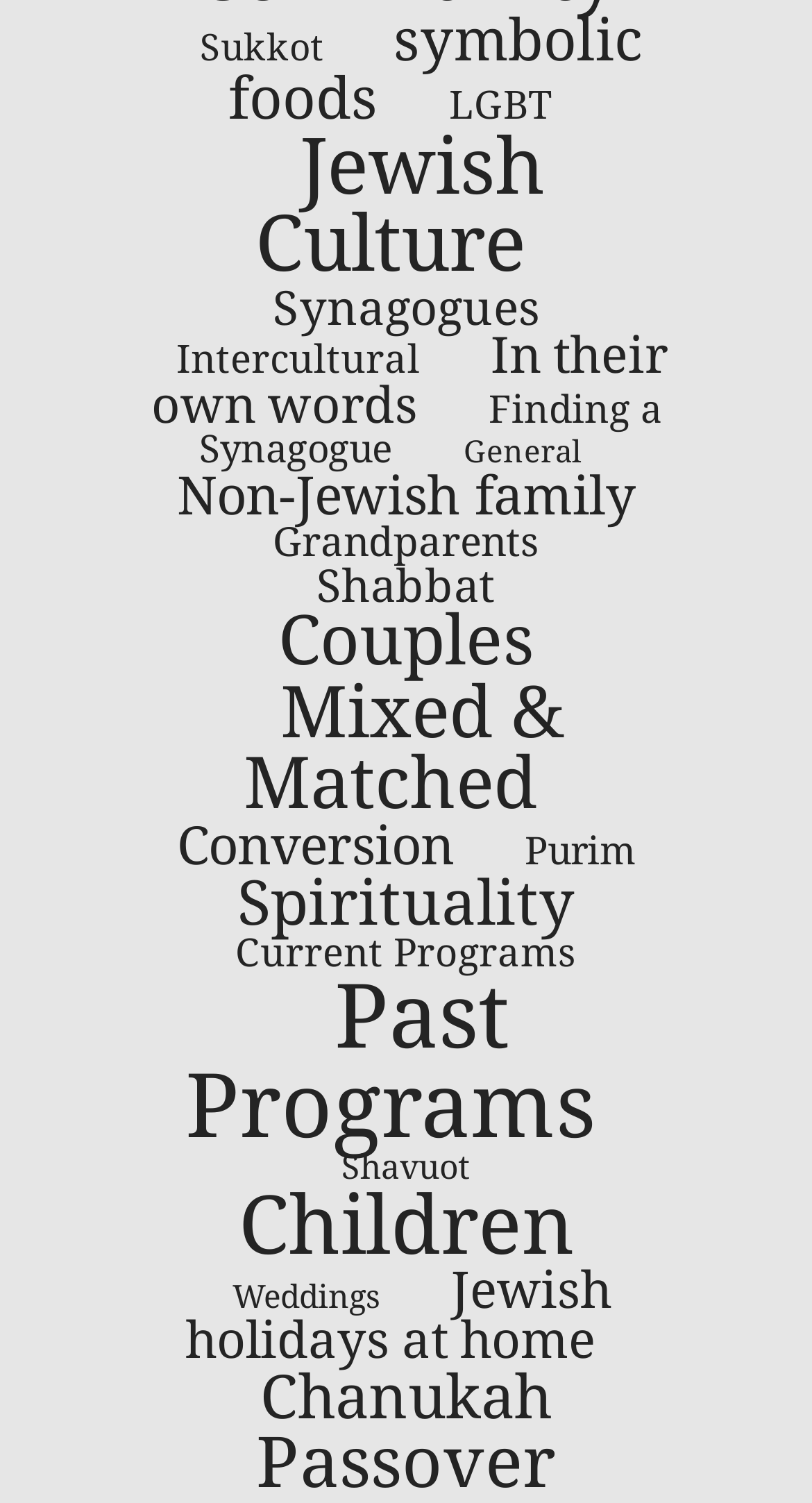Extract the bounding box of the UI element described as: "New year — new server(ices)".

None